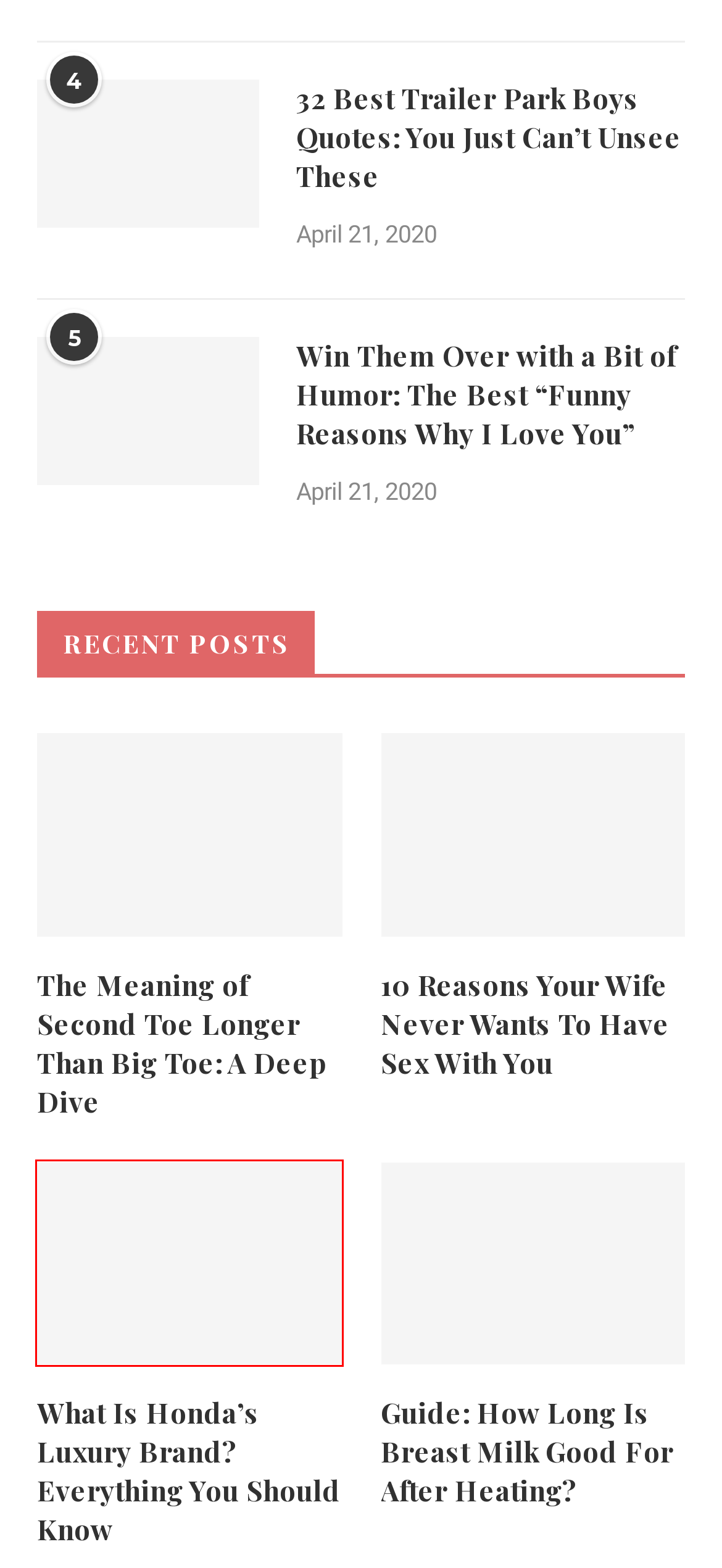You are provided with a screenshot of a webpage containing a red rectangle bounding box. Identify the webpage description that best matches the new webpage after the element in the bounding box is clicked. Here are the potential descriptions:
A. Navigating Google's Algorithm Changes for SEO  - Vlaurie
B. 10 Reasons Your Wife Never Wants To Have Sex With You
C. Guide: How Long Is Breast Milk Good For After Heating?
D. 32 Best Funny Reasons Why I Love You
E. What Is Honda's Luxury Brand? Everything You Should Know
F. Contact - Vlaurie
G. The Meaning of Second Toe Longer Than Big Toe: A Deep Dive
H. 32 Best Trailer Park Boys Quotes: You Just Can’t Unsee These

E